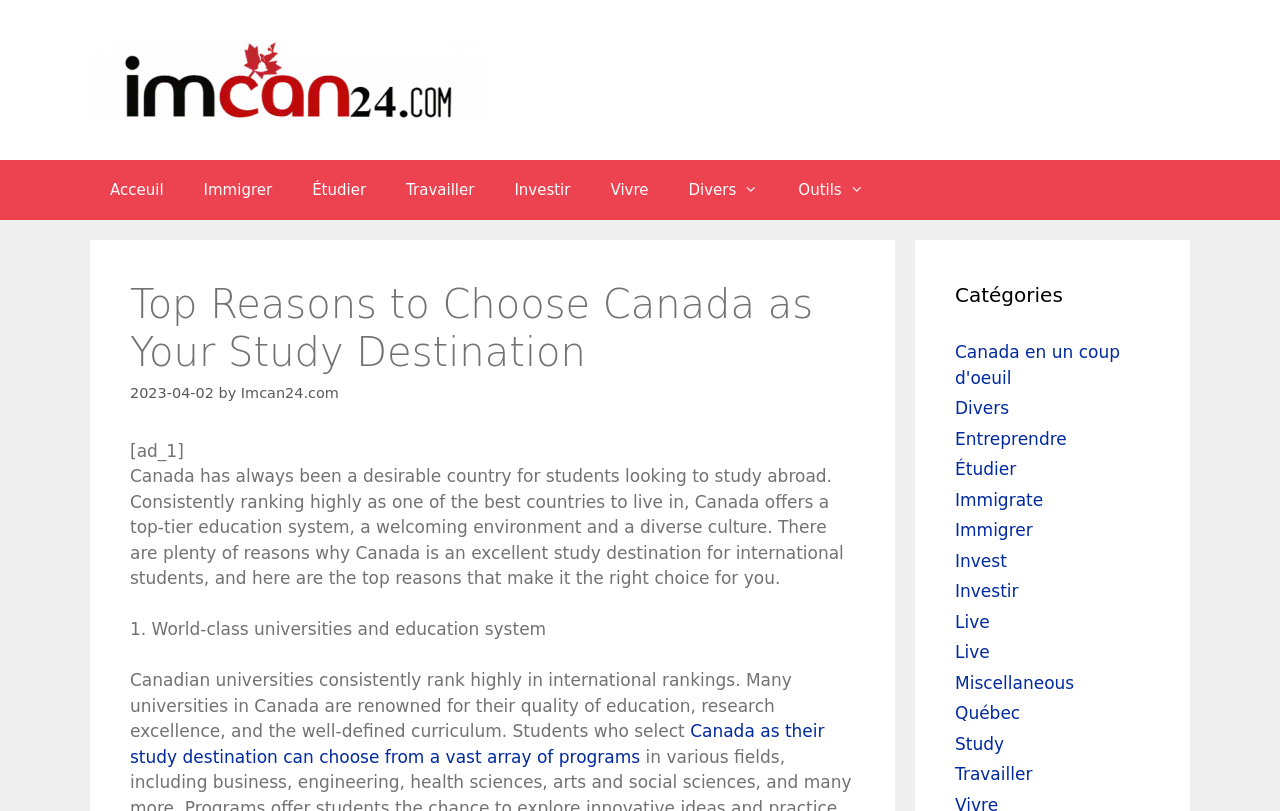Find the bounding box coordinates of the area that needs to be clicked in order to achieve the following instruction: "Explore the 'Immigrate' section". The coordinates should be specified as four float numbers between 0 and 1, i.e., [left, top, right, bottom].

[0.746, 0.604, 0.815, 0.628]